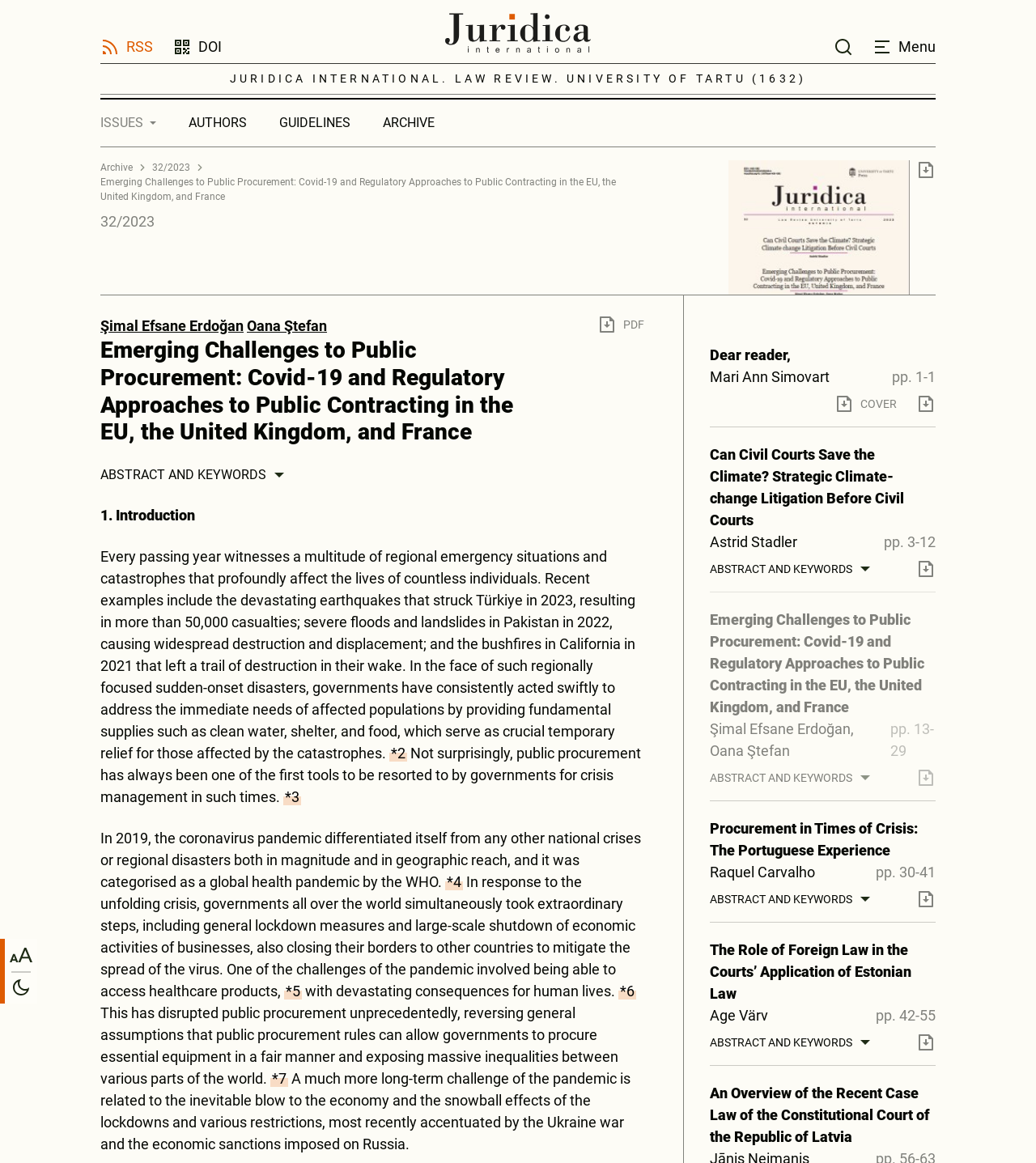Kindly provide the bounding box coordinates of the section you need to click on to fulfill the given instruction: "Click the 'Search' link".

[0.805, 0.032, 0.823, 0.049]